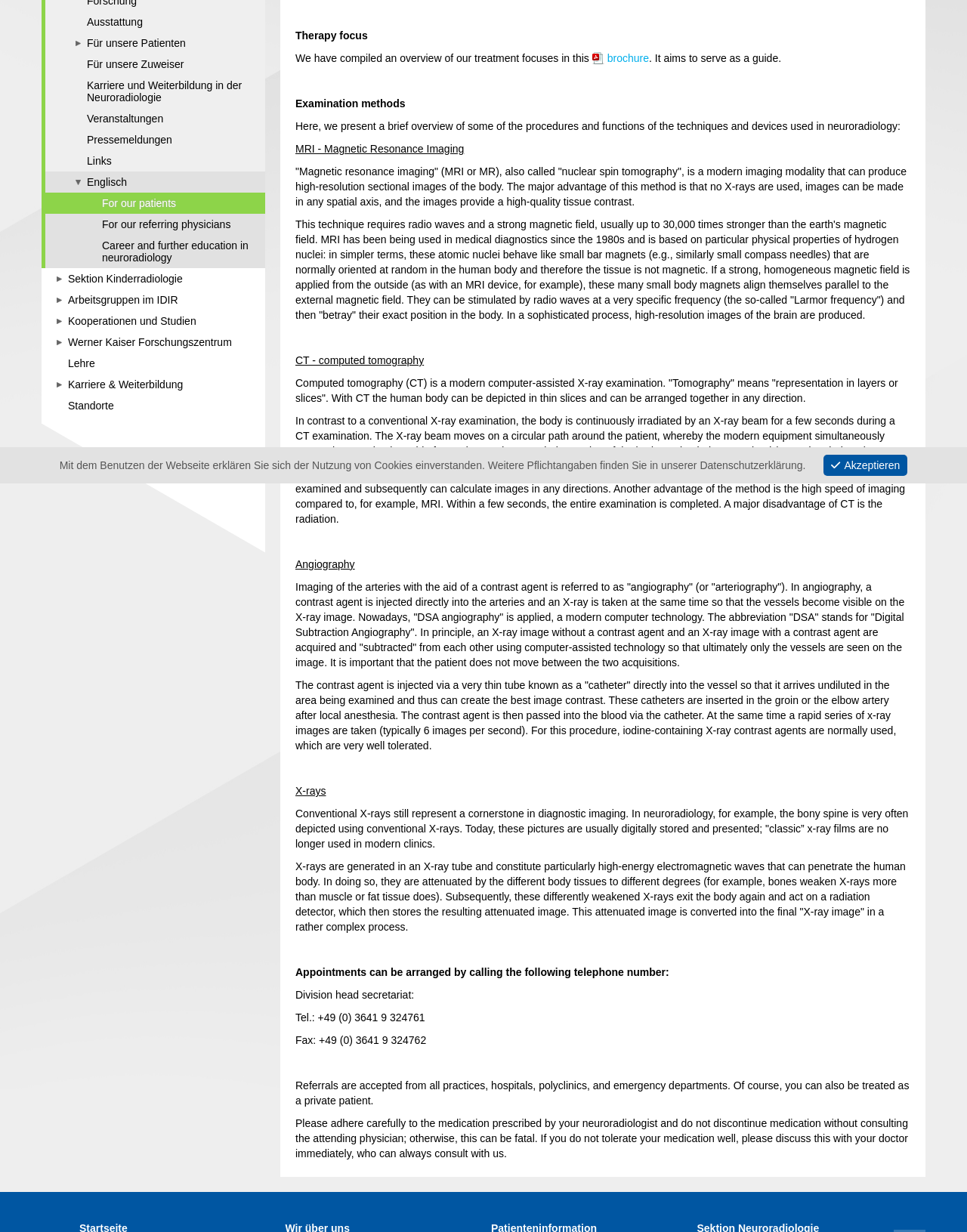Determine the bounding box for the UI element that matches this description: "Sektion Kinderradiologie".

[0.047, 0.218, 0.274, 0.235]